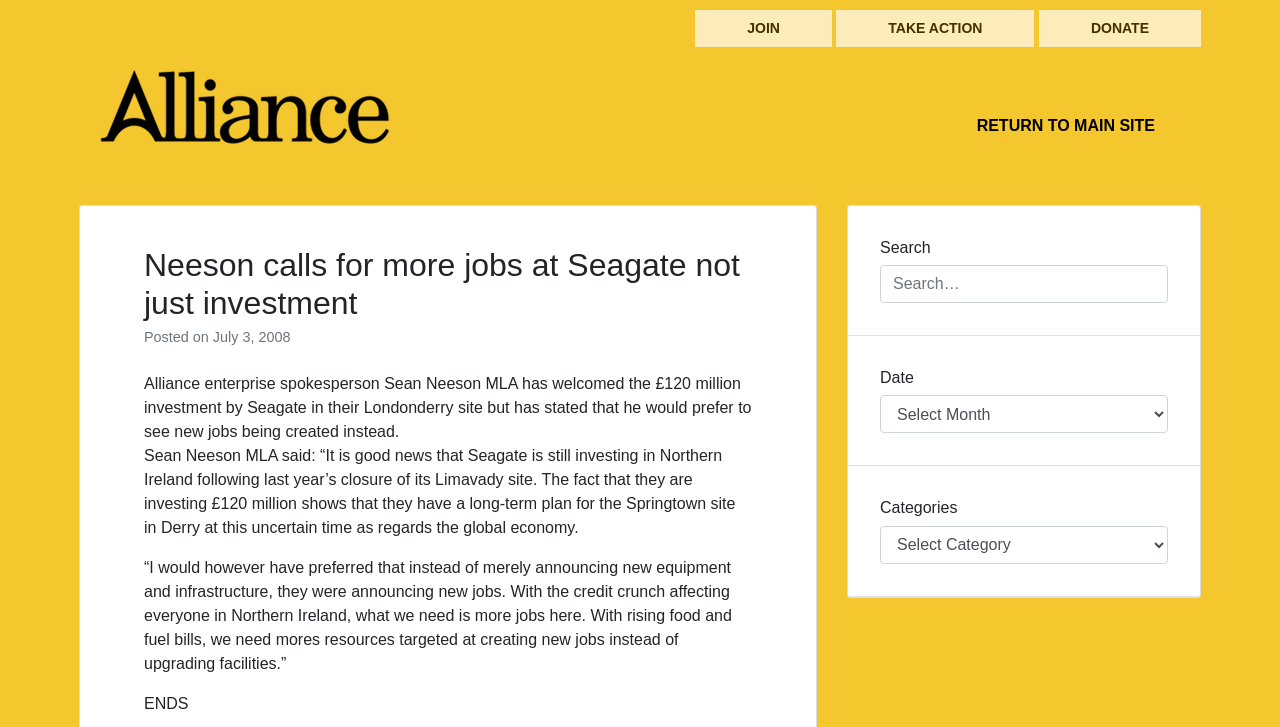Please identify the primary heading on the webpage and return its text.

Neeson calls for more jobs at Seagate not just investment